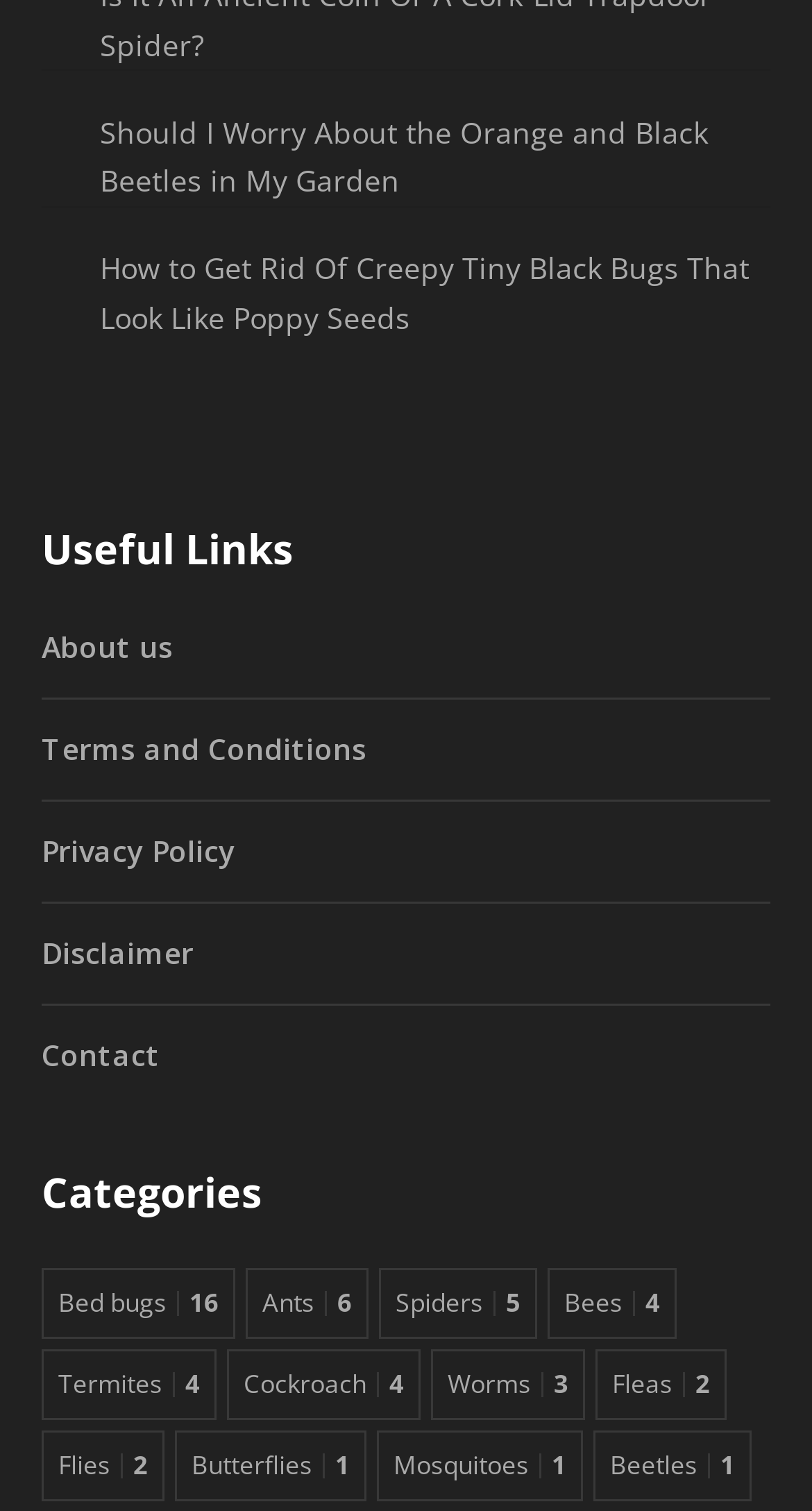Determine the bounding box coordinates of the UI element described below. Use the format (top-left x, top-left y, bottom-right x, bottom-right y) with floating point numbers between 0 and 1: Bees 4

[0.674, 0.839, 0.833, 0.886]